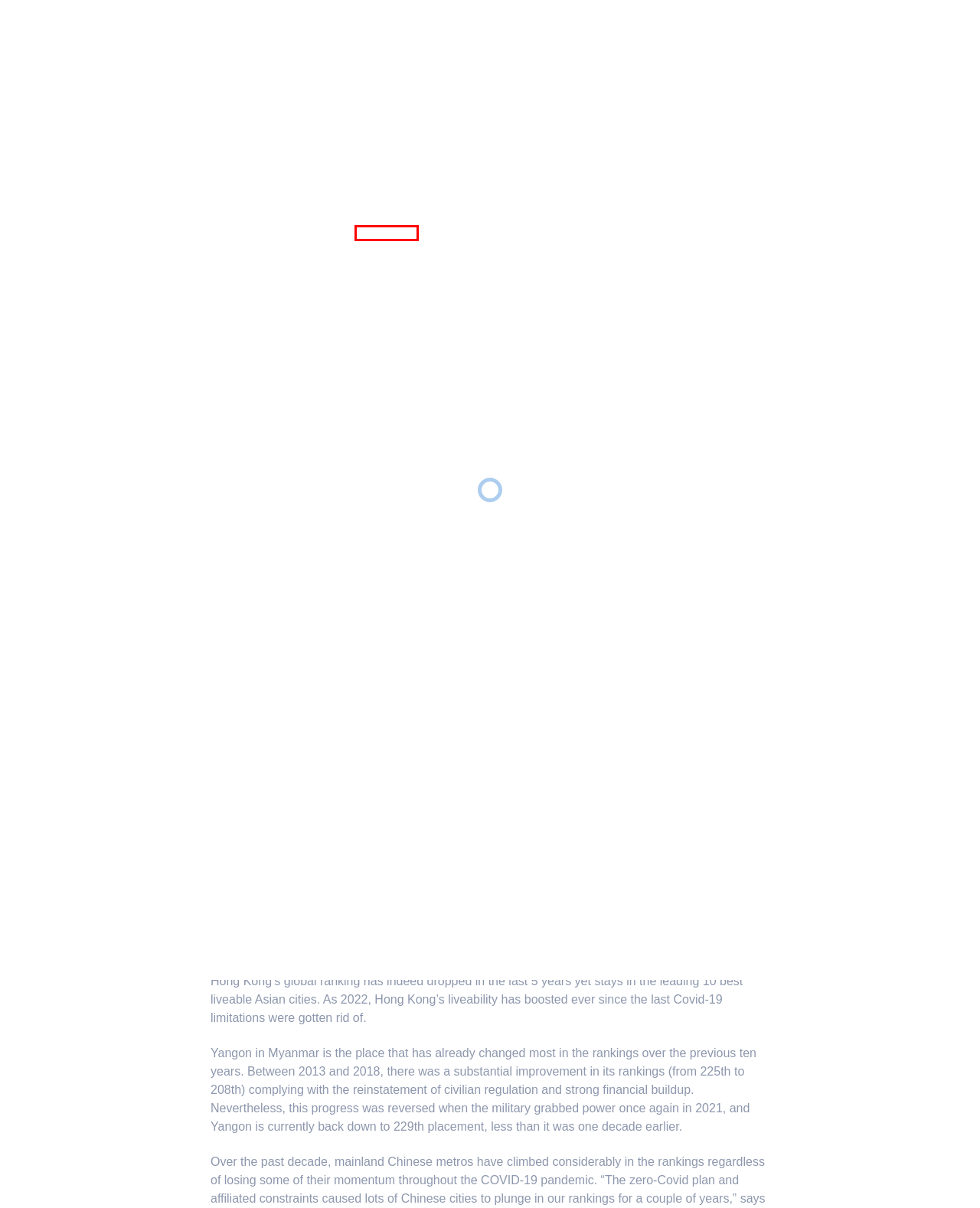Analyze the given webpage screenshot and identify the UI element within the red bounding box. Select the webpage description that best matches what you expect the new webpage to look like after clicking the element. Here are the candidates:
A. Home - Lentor Hills Residences™ (Updated - 2024)
B. Site Plan - Lentor Hills Residences™ (Updated - 2024)
C. Contact - Lentor Hills Residences™ (Updated - 2024)
D. Book Appointment (Get Discount) - Lentor Hills Residences™ (Updated - 2024)
E. Balance Units Chart - Lentor Hills Residences™ (Updated - 2024)
F. Pricing - Lentor Hills Residences™ (Updated - 2024)
G. Floor Plan - Lentor Hills Residences™ (Updated - 2024)
H. Uncategorized Archives - Lentor Hills Residences

H